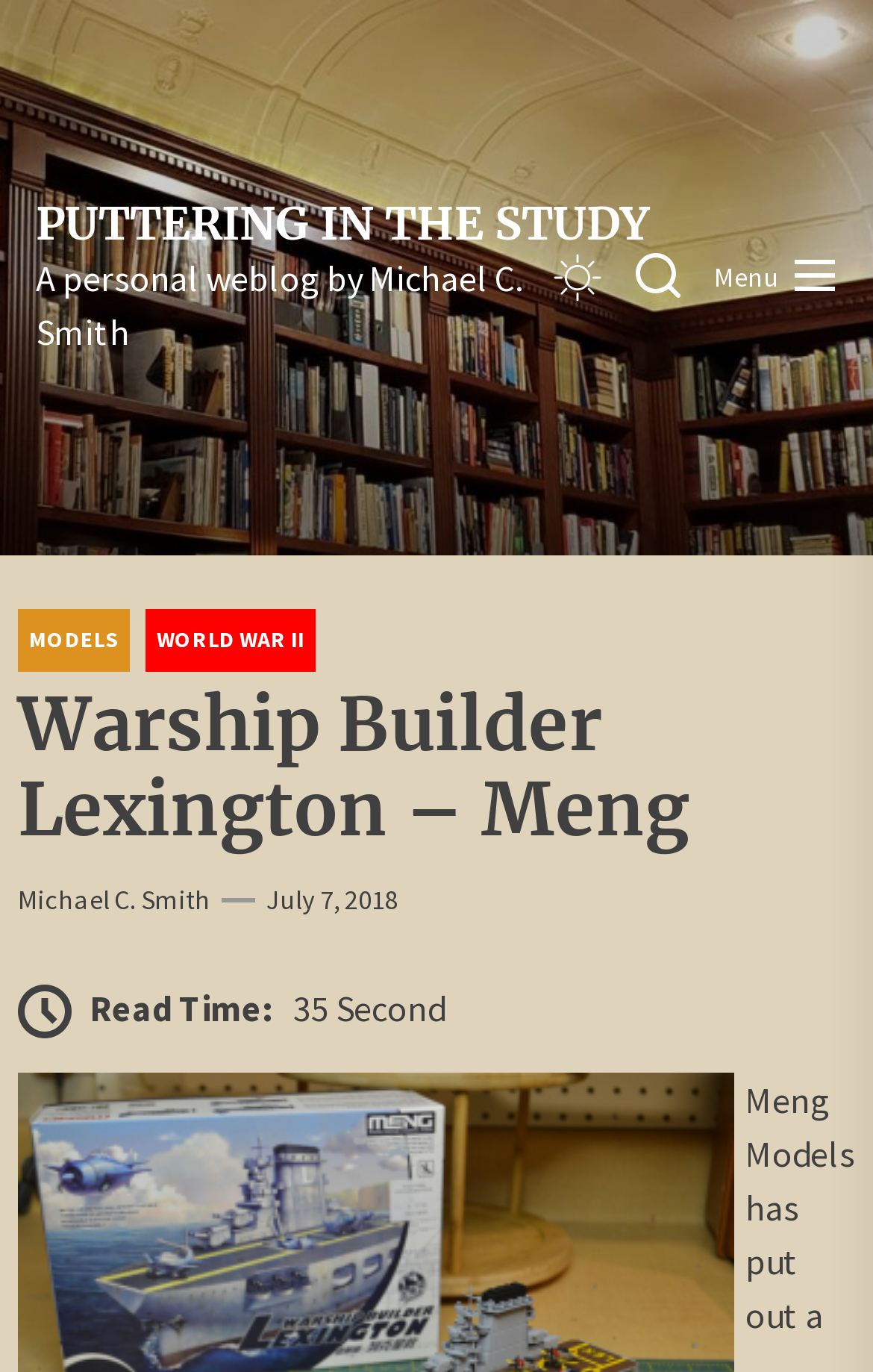Determine the bounding box coordinates of the clickable region to carry out the instruction: "Click Champion Authorized Dealer".

None